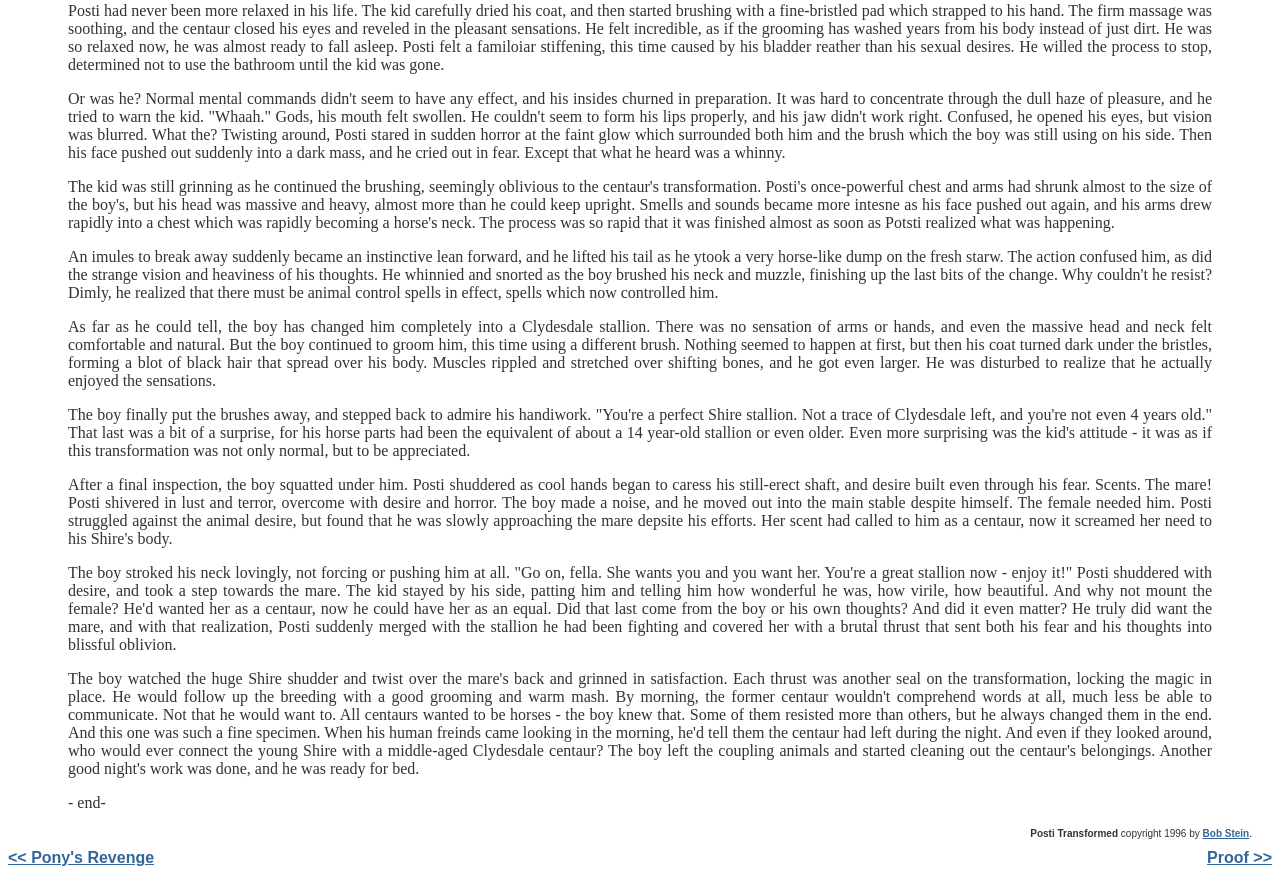What is the age of the stallion?
Using the information from the image, provide a comprehensive answer to the question.

I found the age of the stallion by reading the text in the StaticText element, which states that the boy says 'You're a perfect Shire stallion. Not a trace of Clydesdale left, and you're not even 4 years old.'